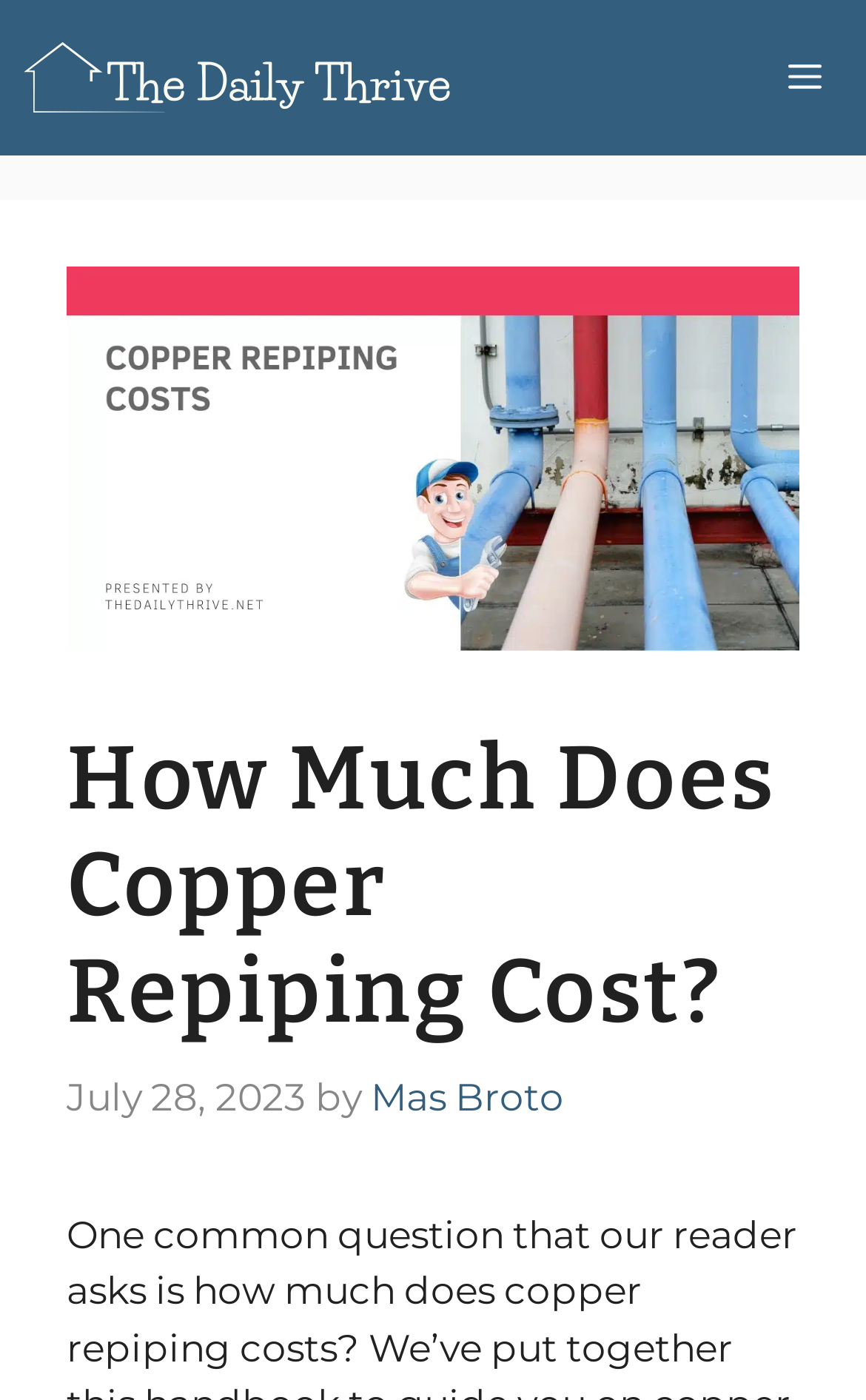What is the topic of the article?
With the help of the image, please provide a detailed response to the question.

I found the topic of the article by looking at the heading element in the header section, which contains the text 'How Much Does Copper Repiping Cost?'.